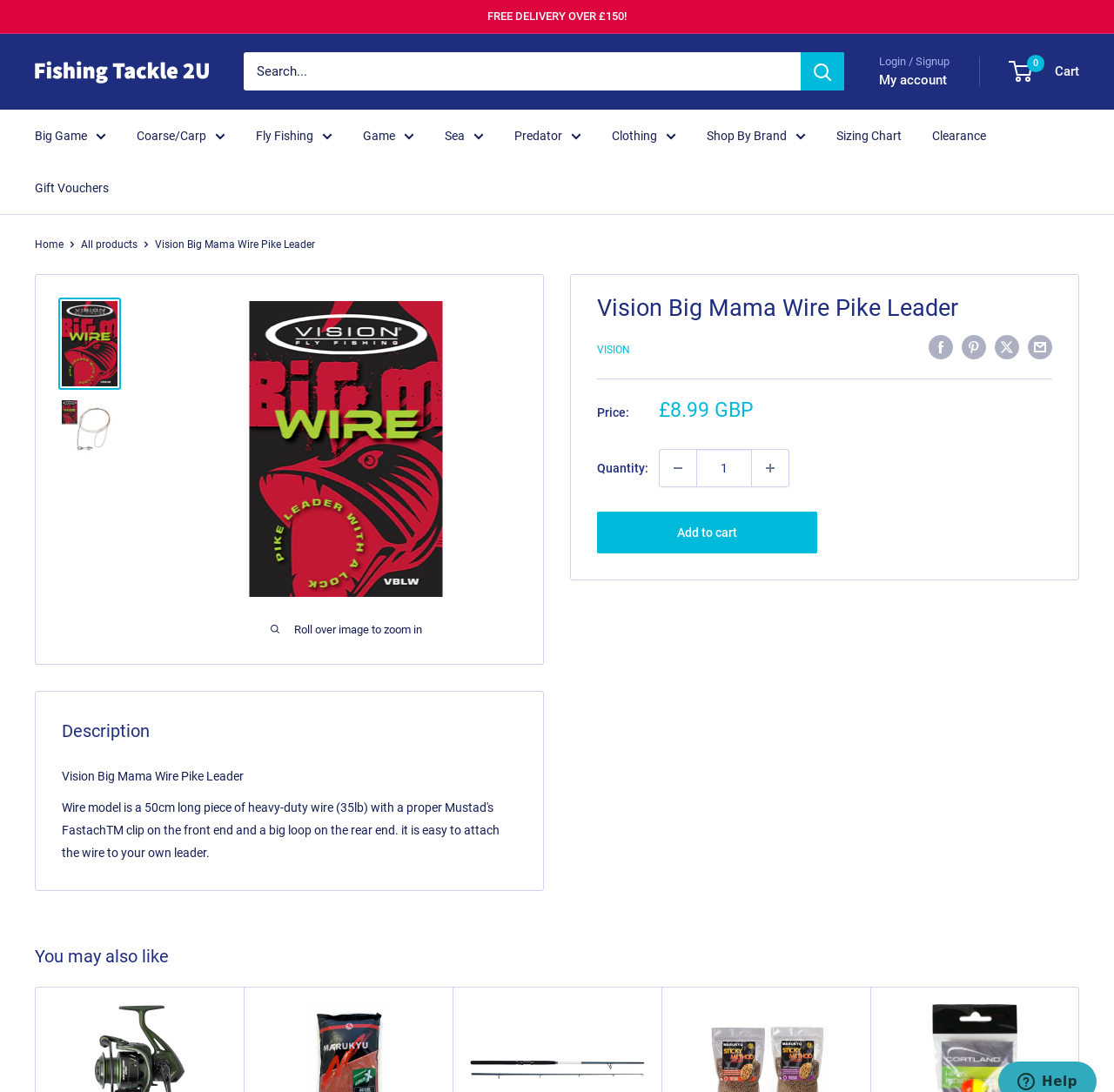Please determine the headline of the webpage and provide its content.

Vision Big Mama Wire Pike Leader